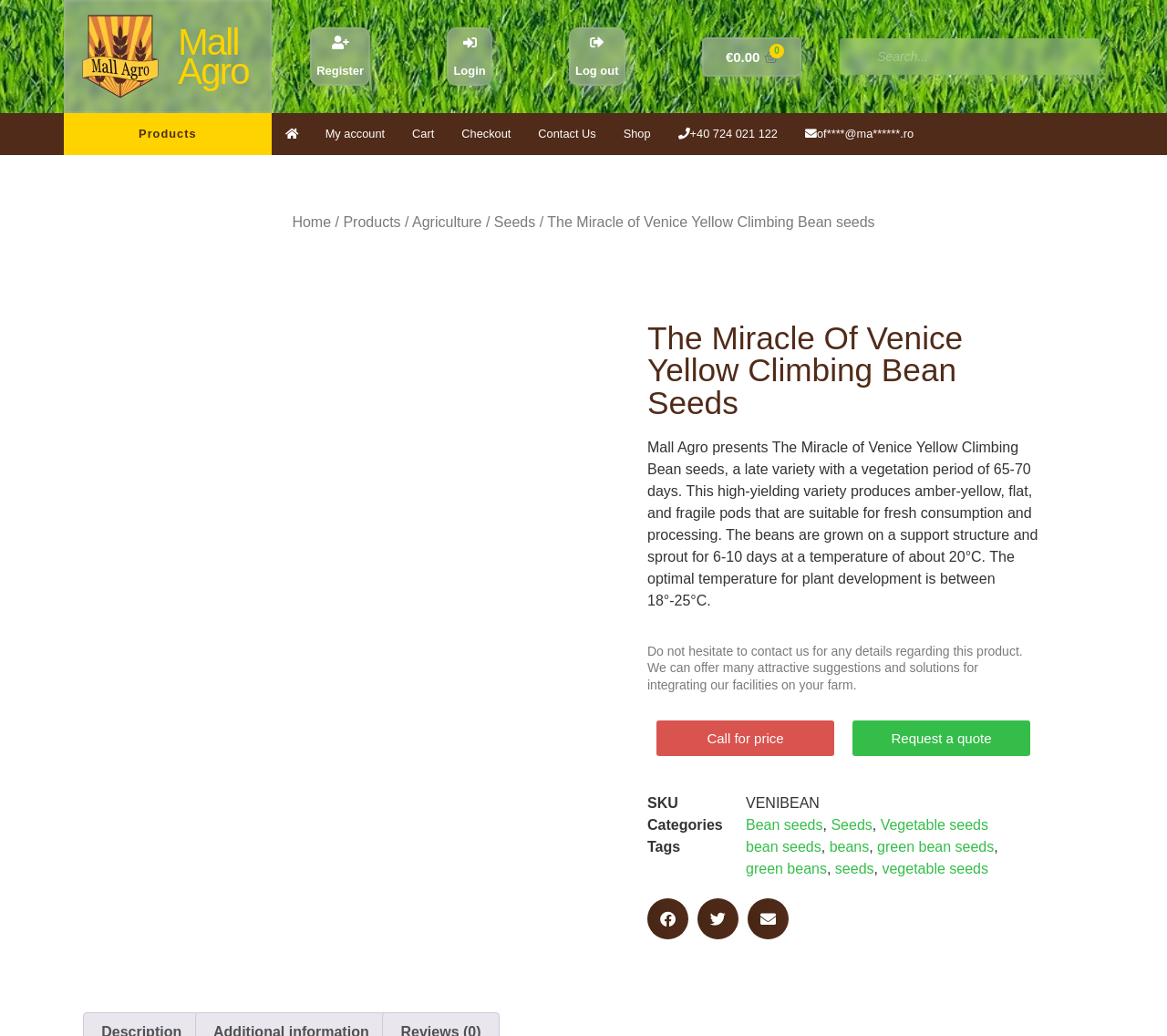Using floating point numbers between 0 and 1, provide the bounding box coordinates in the format (top-left x, top-left y, bottom-right x, bottom-right y). Locate the UI element described here: aria-label="Share on email"

[0.641, 0.867, 0.676, 0.906]